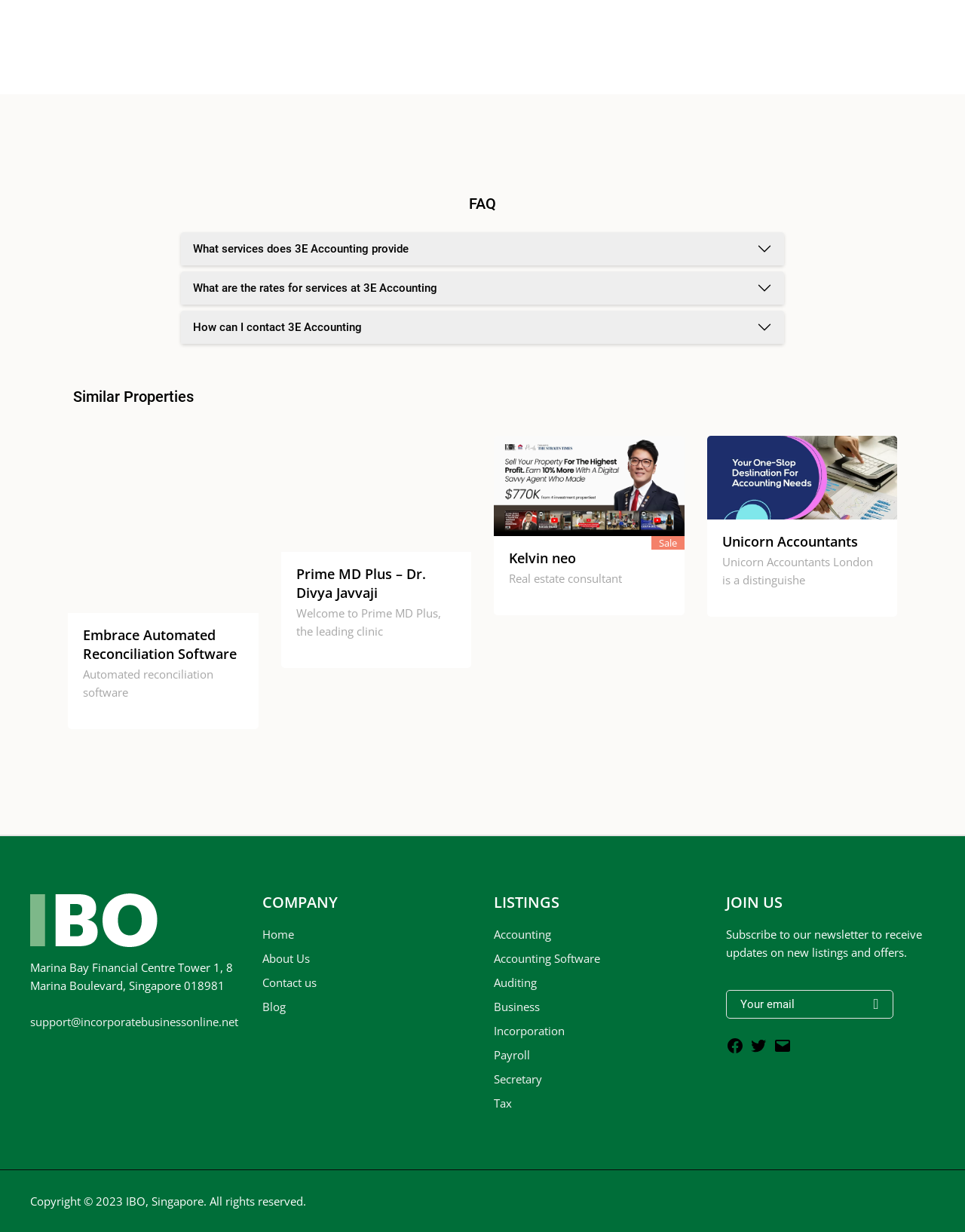Can you pinpoint the bounding box coordinates for the clickable element required for this instruction: "Click on the 'Accounting' link"? The coordinates should be four float numbers between 0 and 1, i.e., [left, top, right, bottom].

[0.512, 0.752, 0.571, 0.765]